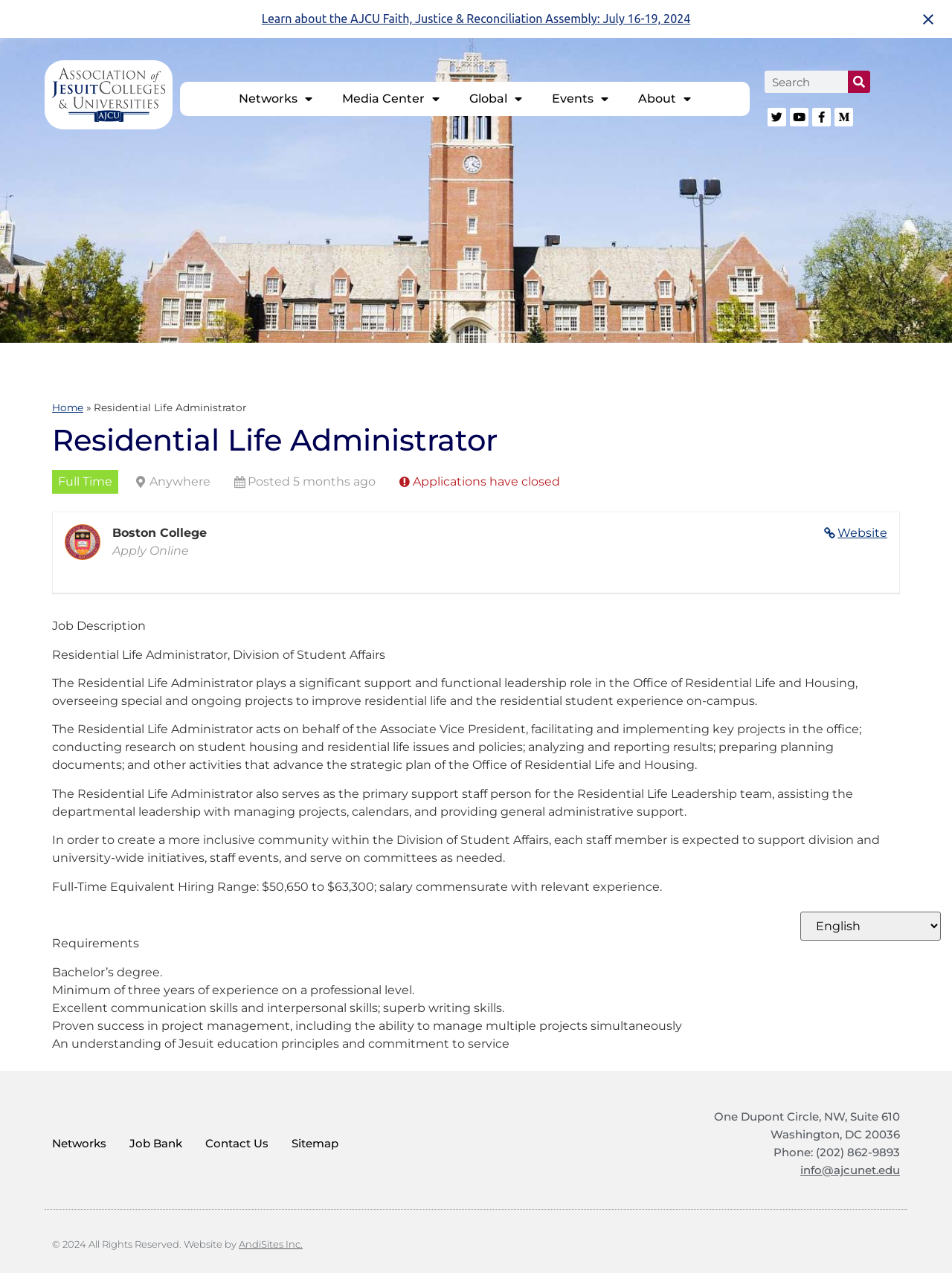Use the details in the image to answer the question thoroughly: 
What is the job title of the position?

The job title can be found in the main content of the webpage, specifically in the heading 'Residential Life Administrator' and also in the job description section.